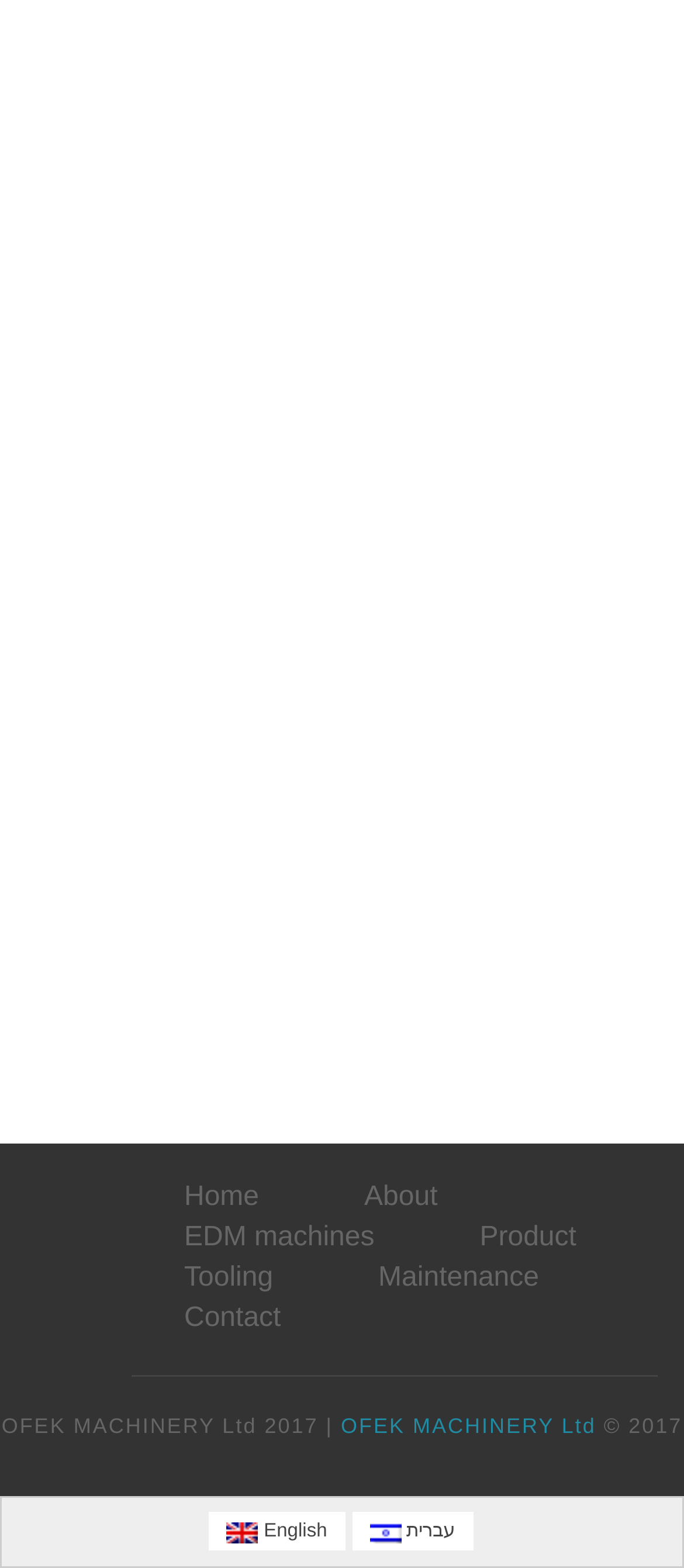How many main navigation links are there?
Identify the answer in the screenshot and reply with a single word or phrase.

8